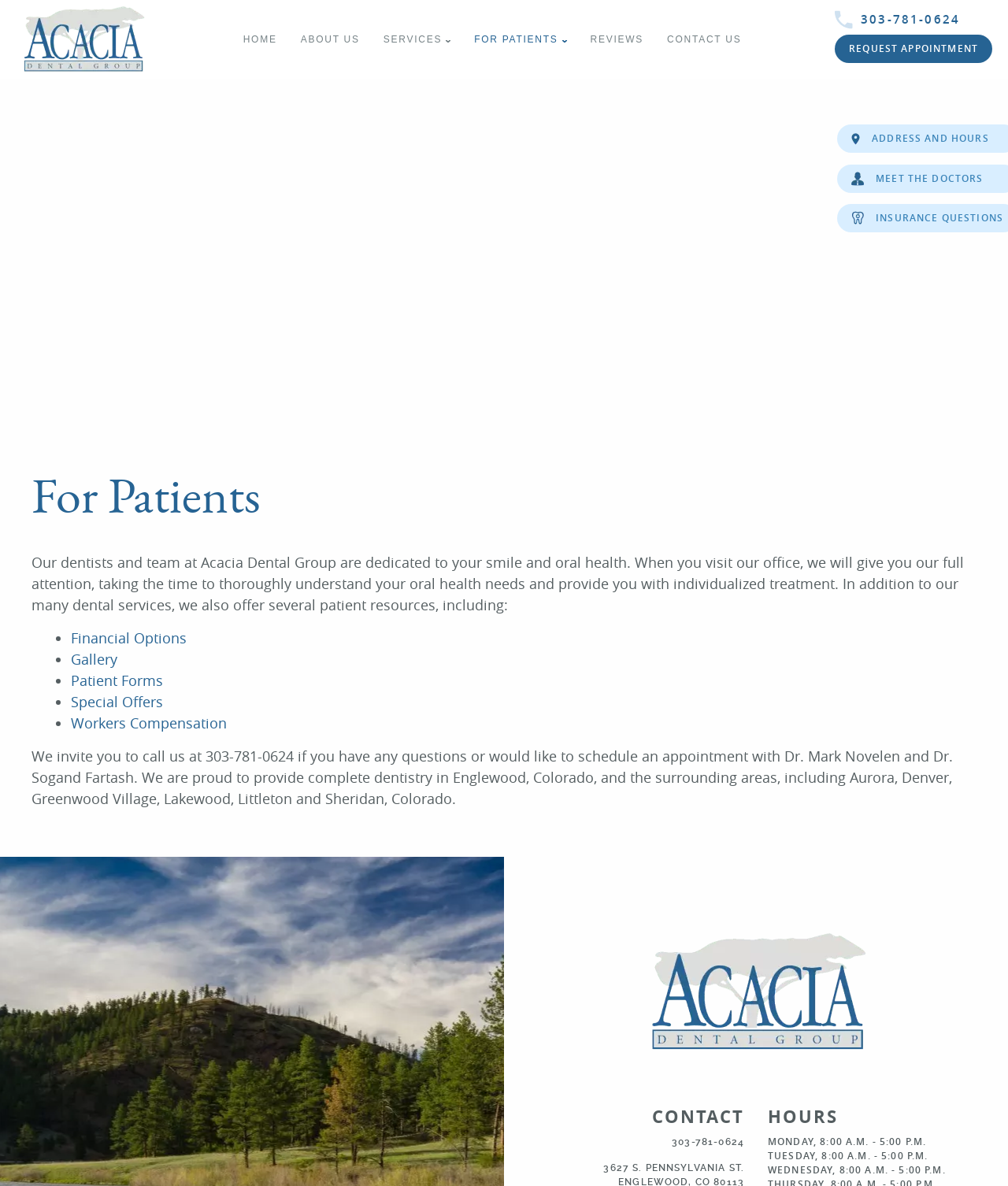Identify the bounding box of the HTML element described here: "request appointment". Provide the coordinates as four float numbers between 0 and 1: [left, top, right, bottom].

[0.828, 0.029, 0.984, 0.053]